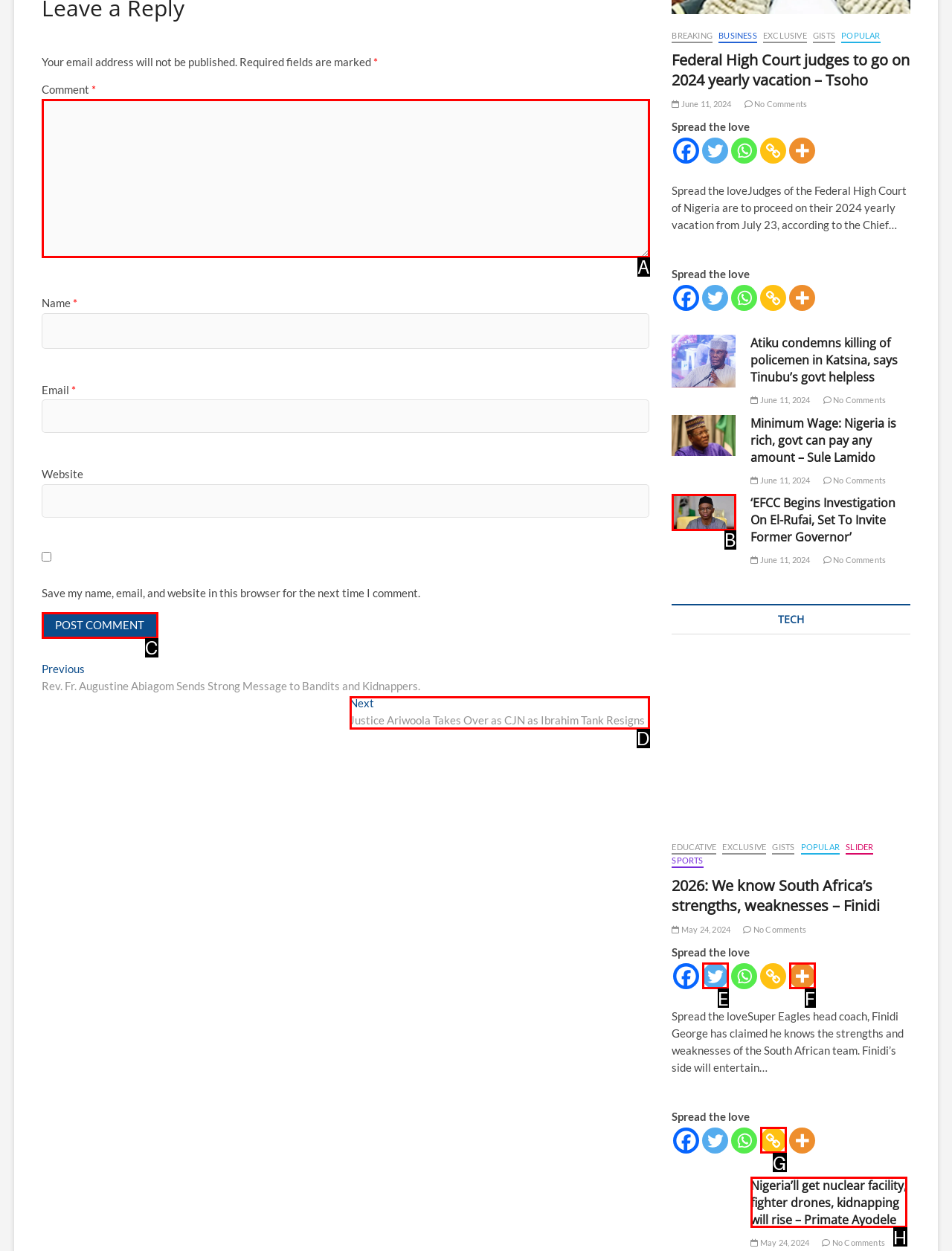Identify the HTML element that matches the description: parent_node: Comment * name="comment"
Respond with the letter of the correct option.

A